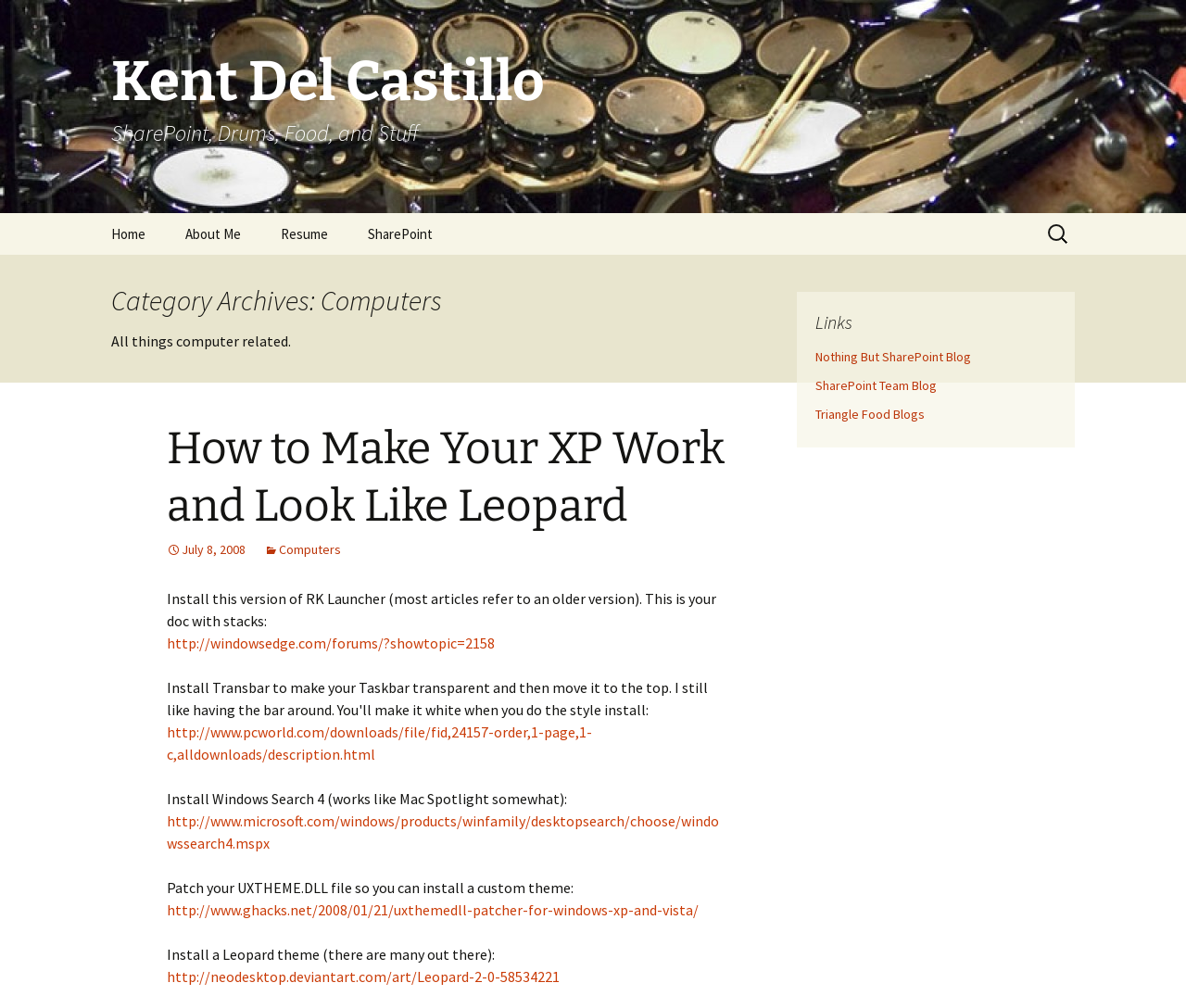Identify the bounding box coordinates of the section to be clicked to complete the task described by the following instruction: "View post about making XP work like Leopard". The coordinates should be four float numbers between 0 and 1, formatted as [left, top, right, bottom].

[0.141, 0.416, 0.612, 0.531]